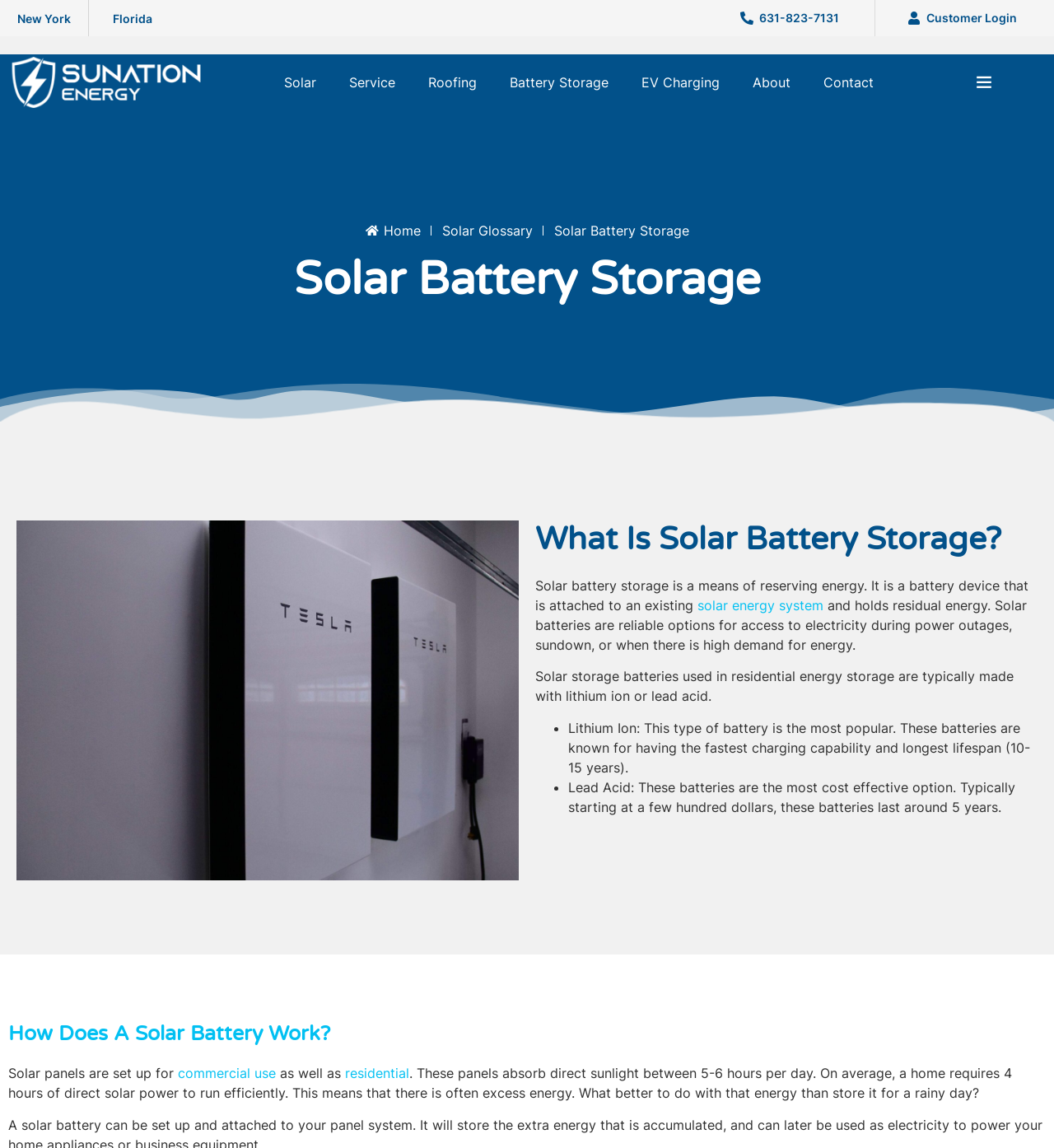Give a one-word or short phrase answer to this question: 
What is the main topic of this webpage?

Solar Battery Storage